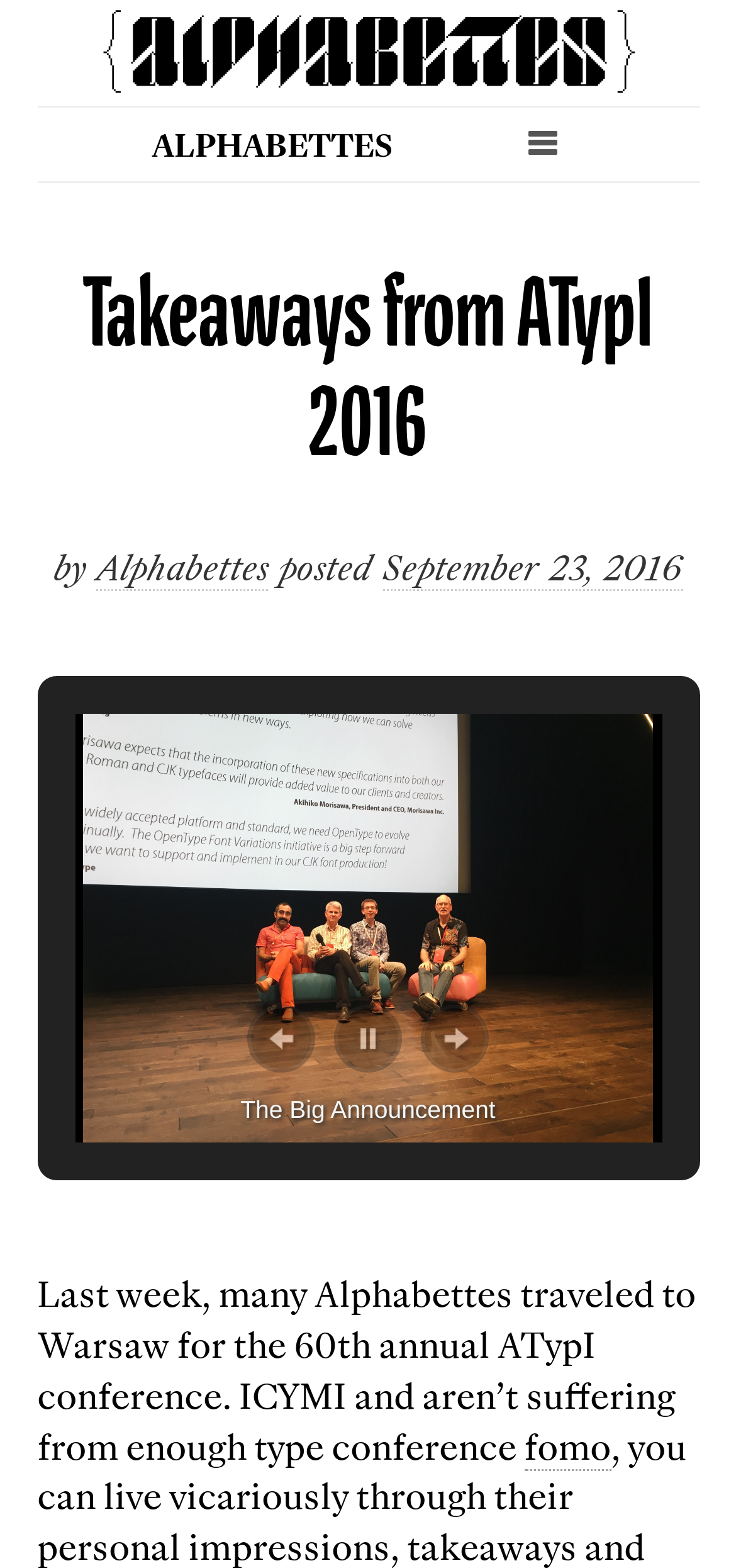Can you find and generate the webpage's heading?

Takeaways from ATypI 2016